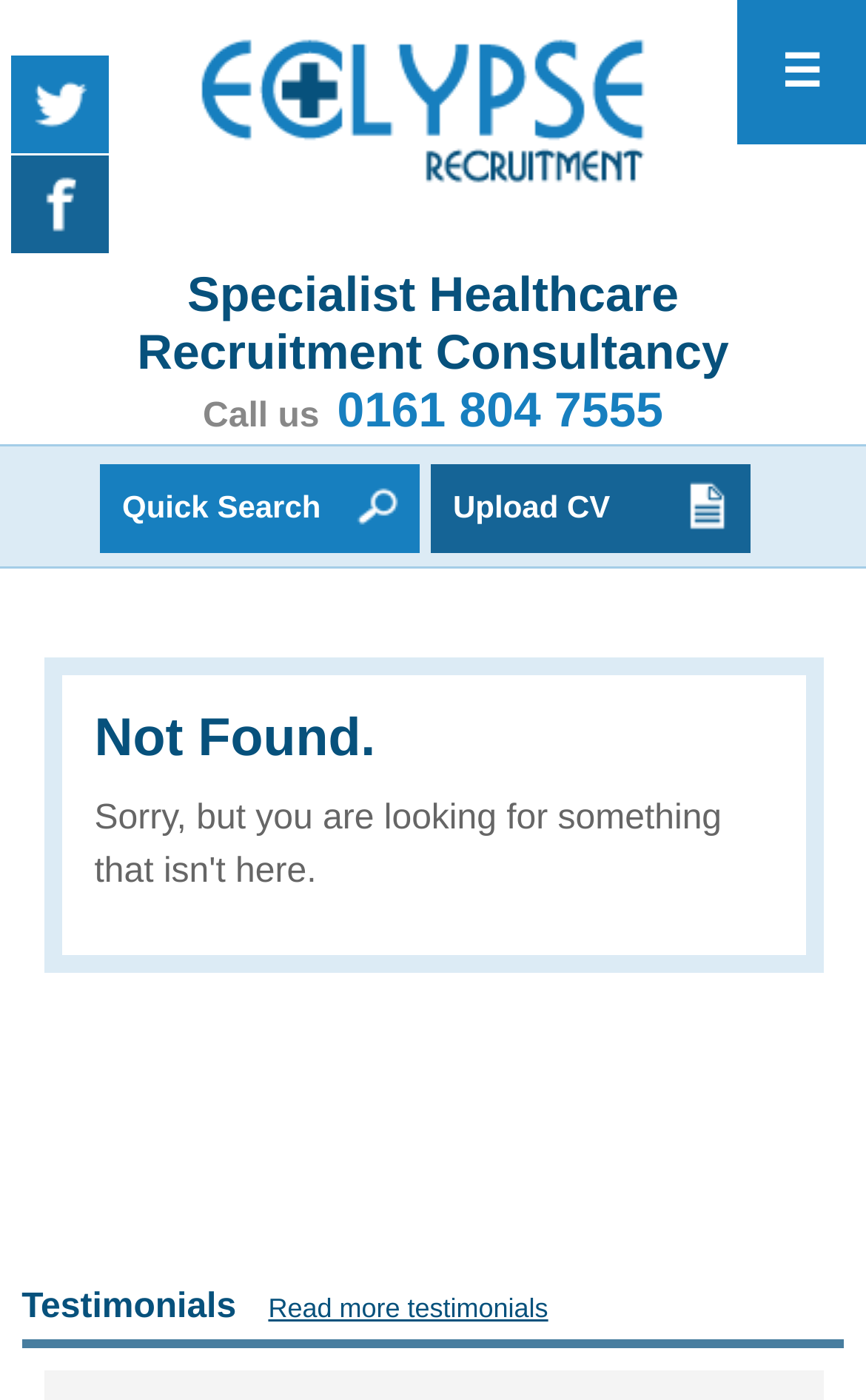For the given element description Quick Search, determine the bounding box coordinates of the UI element. The coordinates should follow the format (top-left x, top-left y, bottom-right x, bottom-right y) and be within the range of 0 to 1.

[0.115, 0.332, 0.485, 0.395]